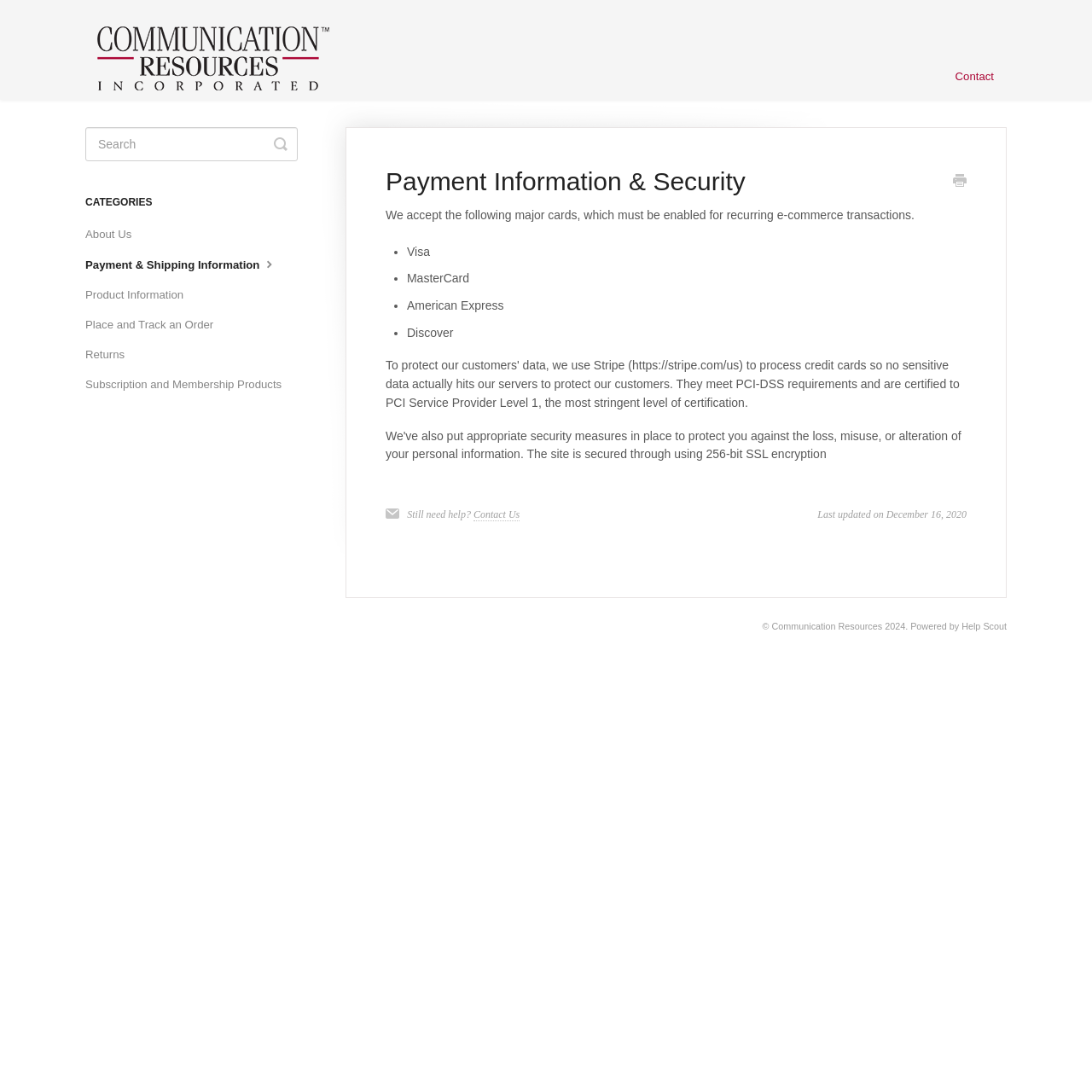Locate the bounding box coordinates of the element's region that should be clicked to carry out the following instruction: "Search for something". The coordinates need to be four float numbers between 0 and 1, i.e., [left, top, right, bottom].

[0.078, 0.116, 0.273, 0.148]